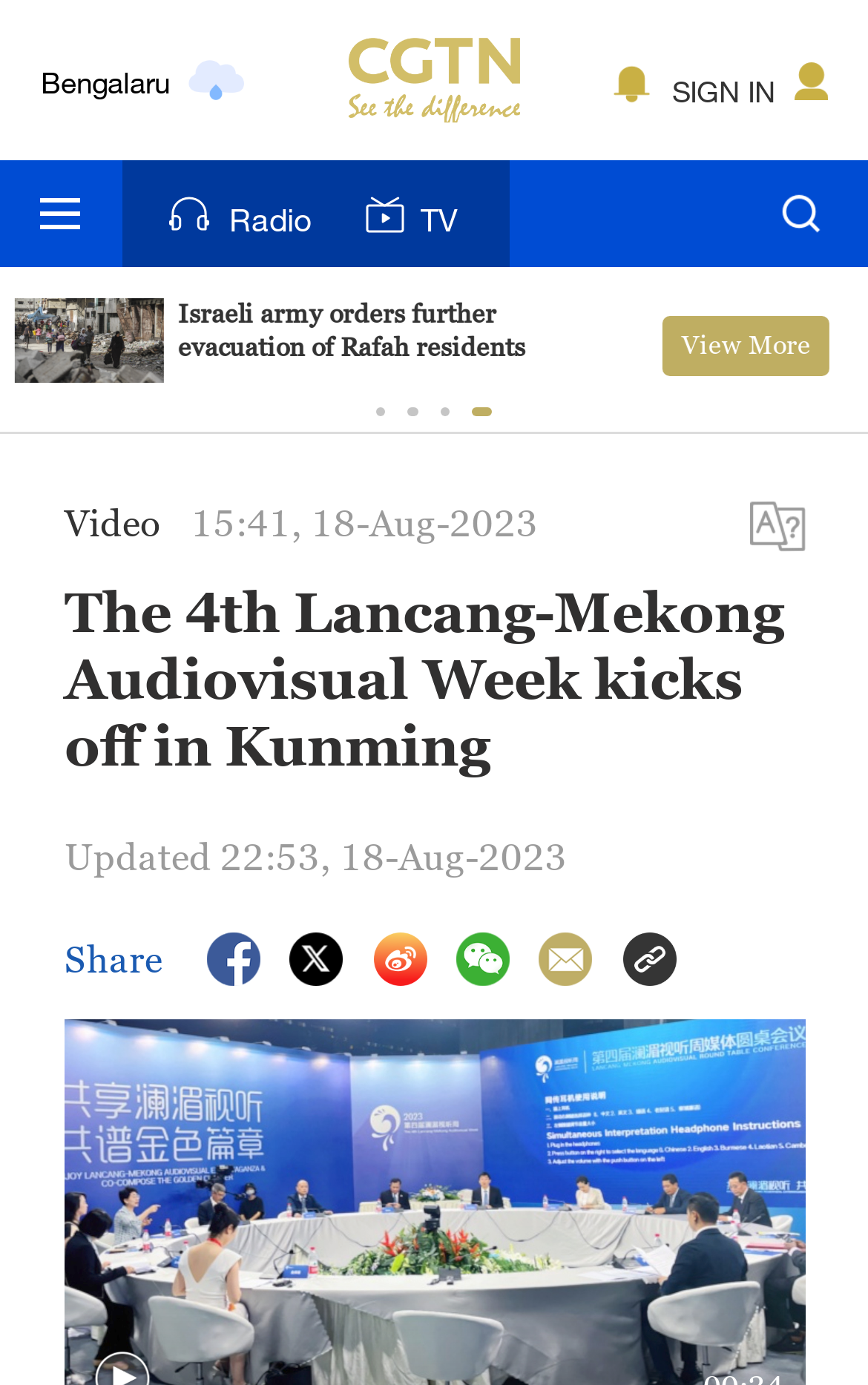How many share options are available?
From the image, respond using a single word or phrase.

5